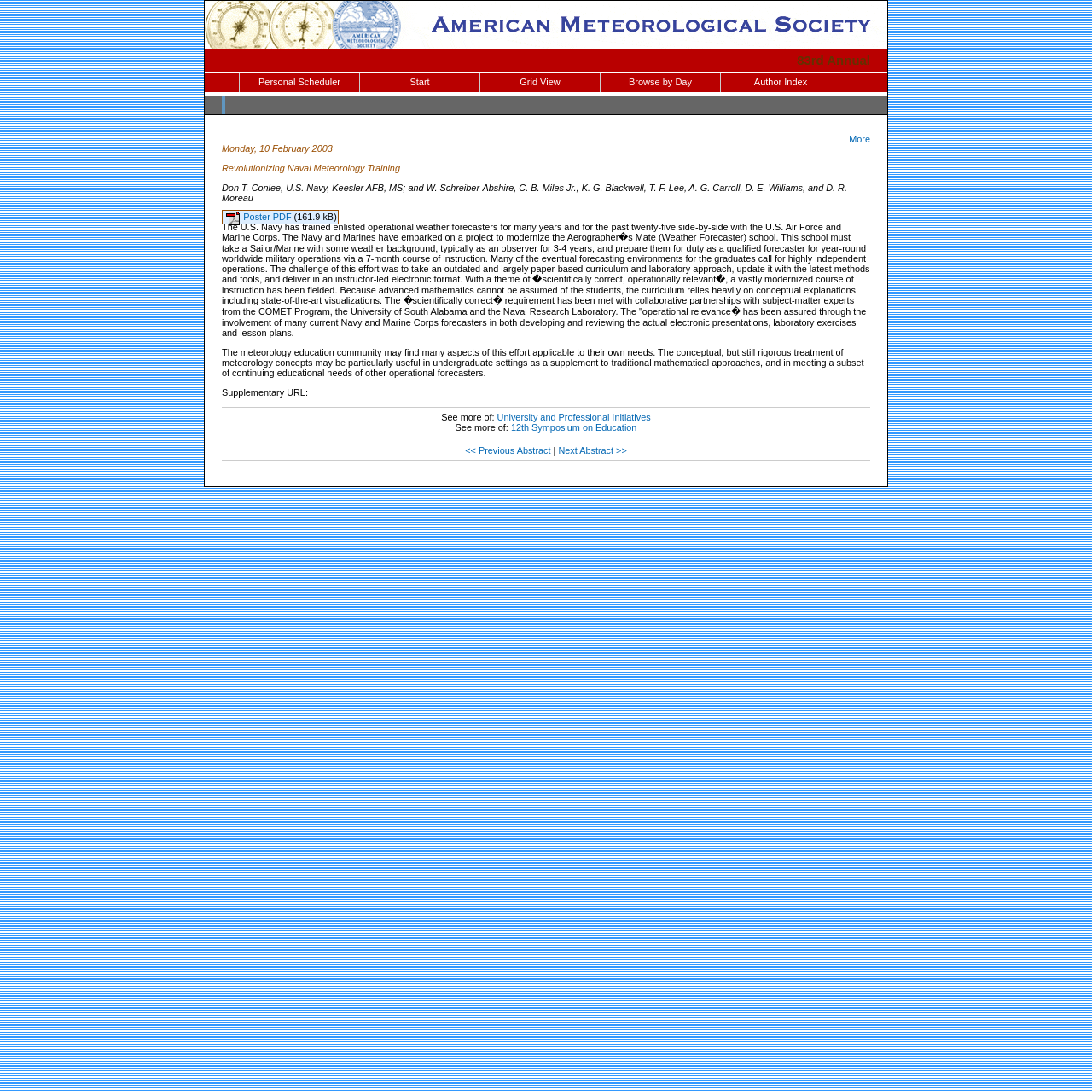Please find the bounding box coordinates of the clickable region needed to complete the following instruction: "Visit the AMETSOC website". The bounding box coordinates must consist of four float numbers between 0 and 1, i.e., [left, top, right, bottom].

[0.188, 0.035, 0.812, 0.047]